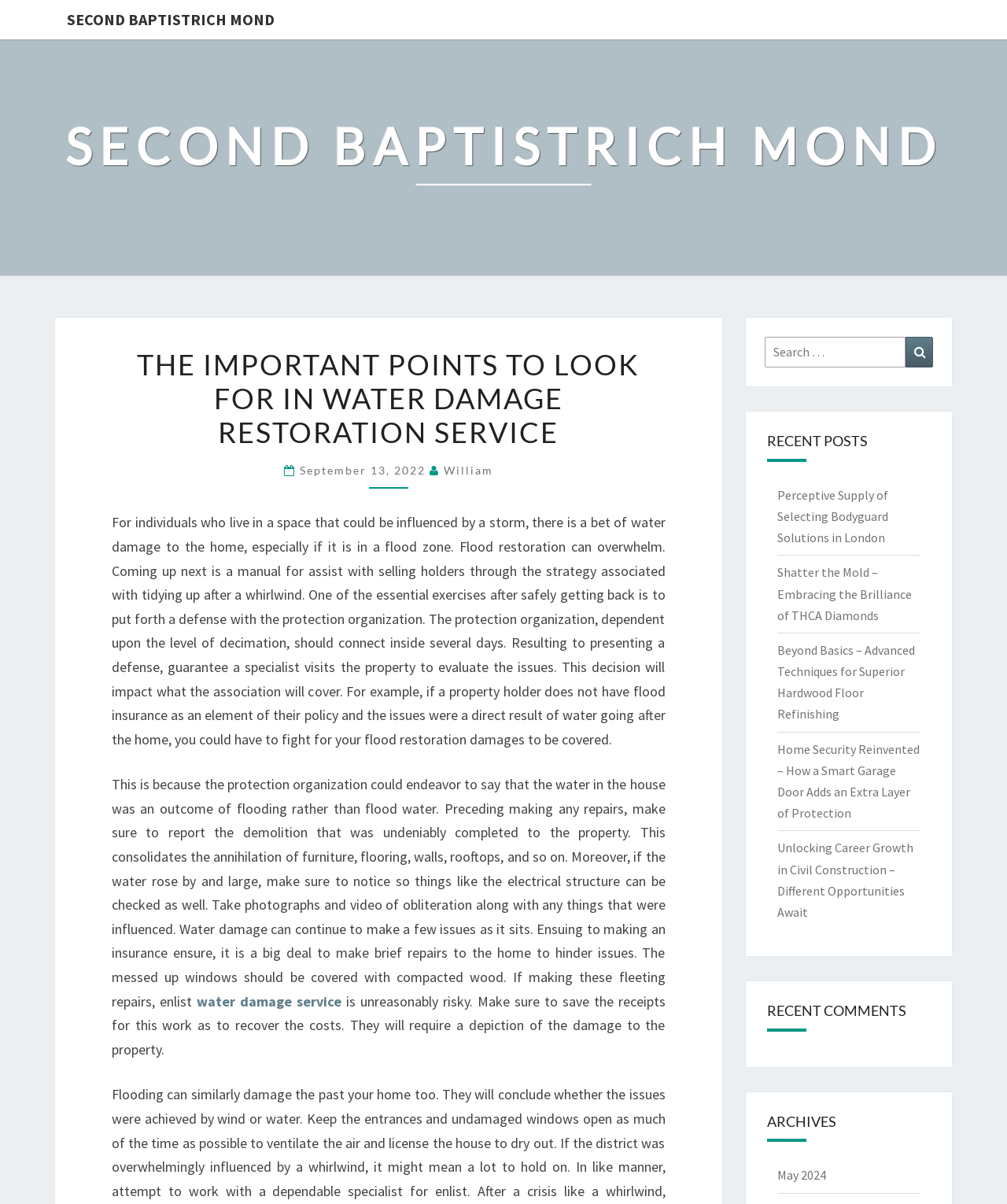Bounding box coordinates must be specified in the format (top-left x, top-left y, bottom-right x, bottom-right y). All values should be floating point numbers between 0 and 1. What are the bounding box coordinates of the UI element described as: william

[0.44, 0.385, 0.49, 0.396]